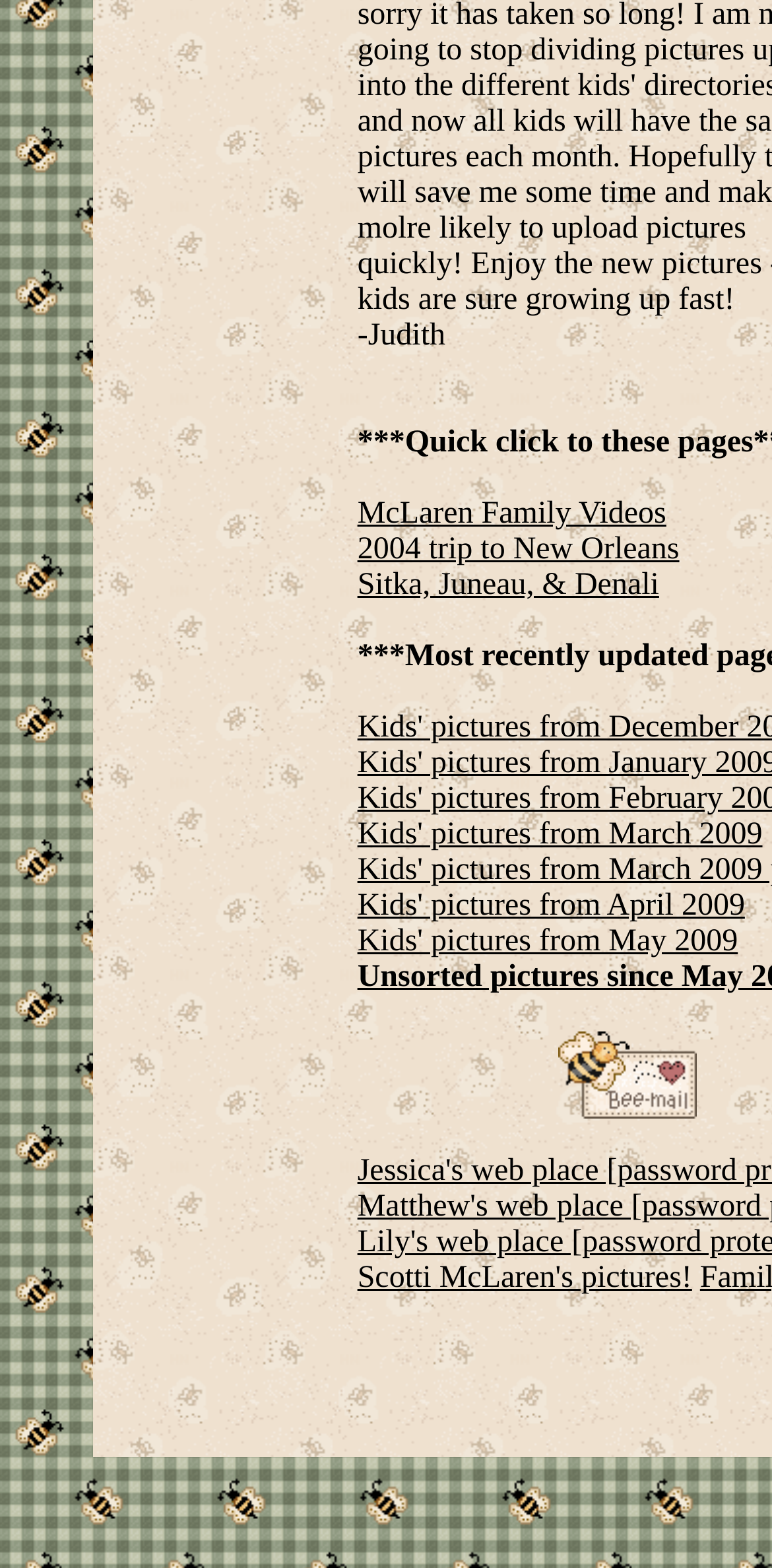Please identify the bounding box coordinates of the element's region that should be clicked to execute the following instruction: "go to Scotti McLaren's pictures". The bounding box coordinates must be four float numbers between 0 and 1, i.e., [left, top, right, bottom].

[0.463, 0.804, 0.896, 0.826]